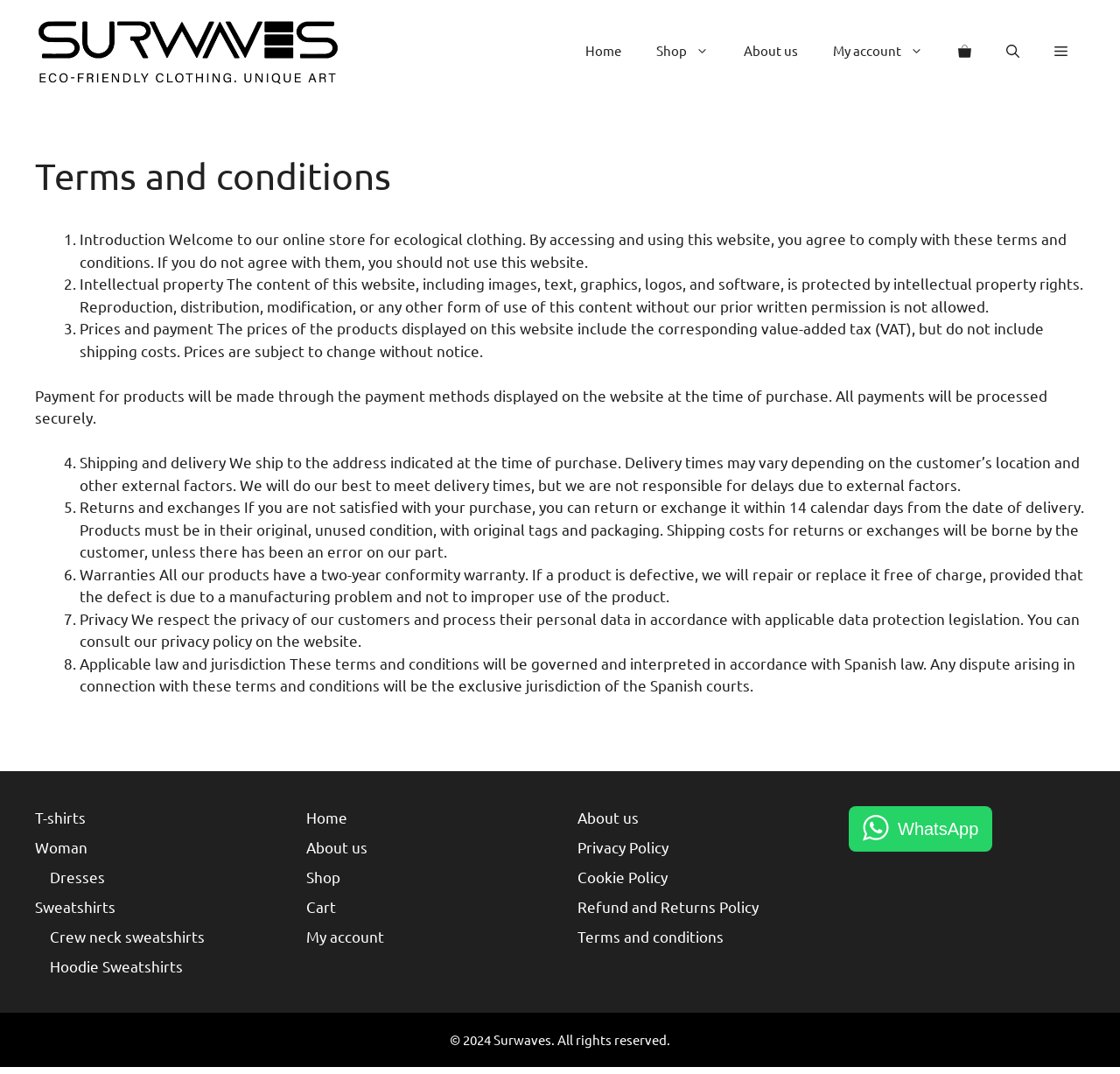Can you show the bounding box coordinates of the region to click on to complete the task described in the instruction: "Click on the Surwaves logo"?

[0.031, 0.036, 0.305, 0.053]